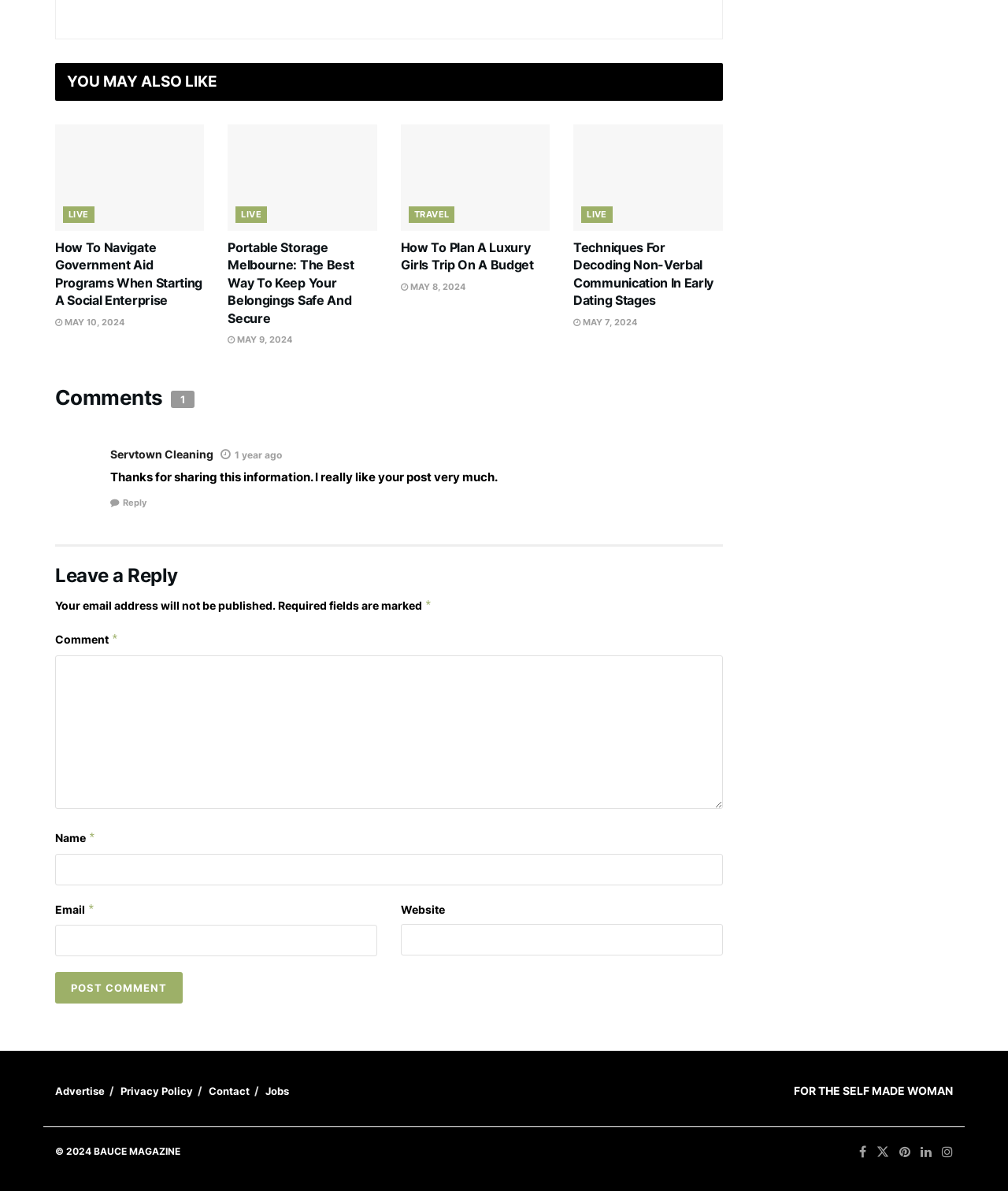Could you indicate the bounding box coordinates of the region to click in order to complete this instruction: "Click on 'How to Navigate Government Aid Programs When Starting a Social Enterprise'".

[0.055, 0.104, 0.203, 0.194]